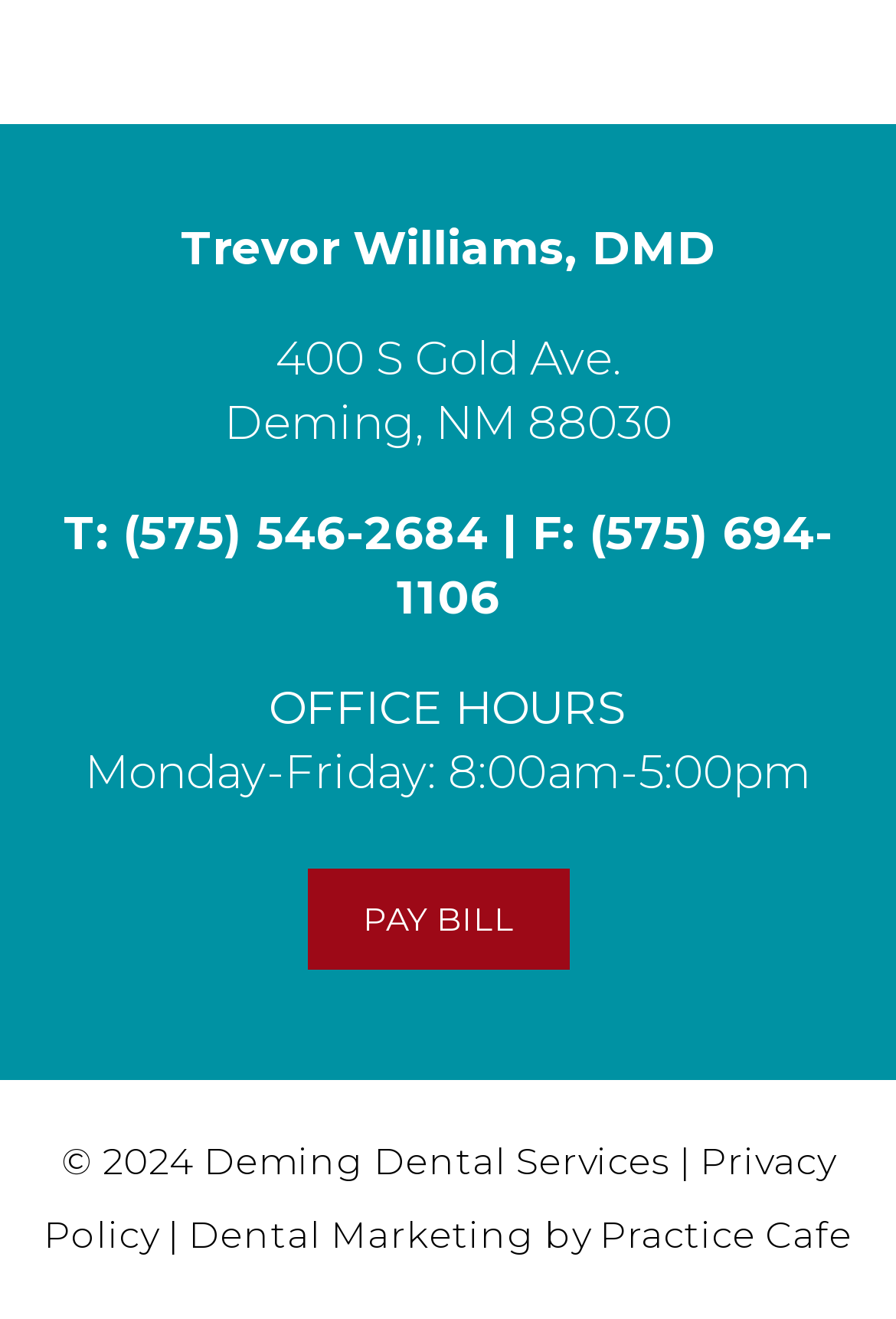Refer to the image and provide an in-depth answer to the question:
Is there a way to pay bills online?

There is a 'PAY BILL' link on the webpage, which suggests that patients can pay their bills online.